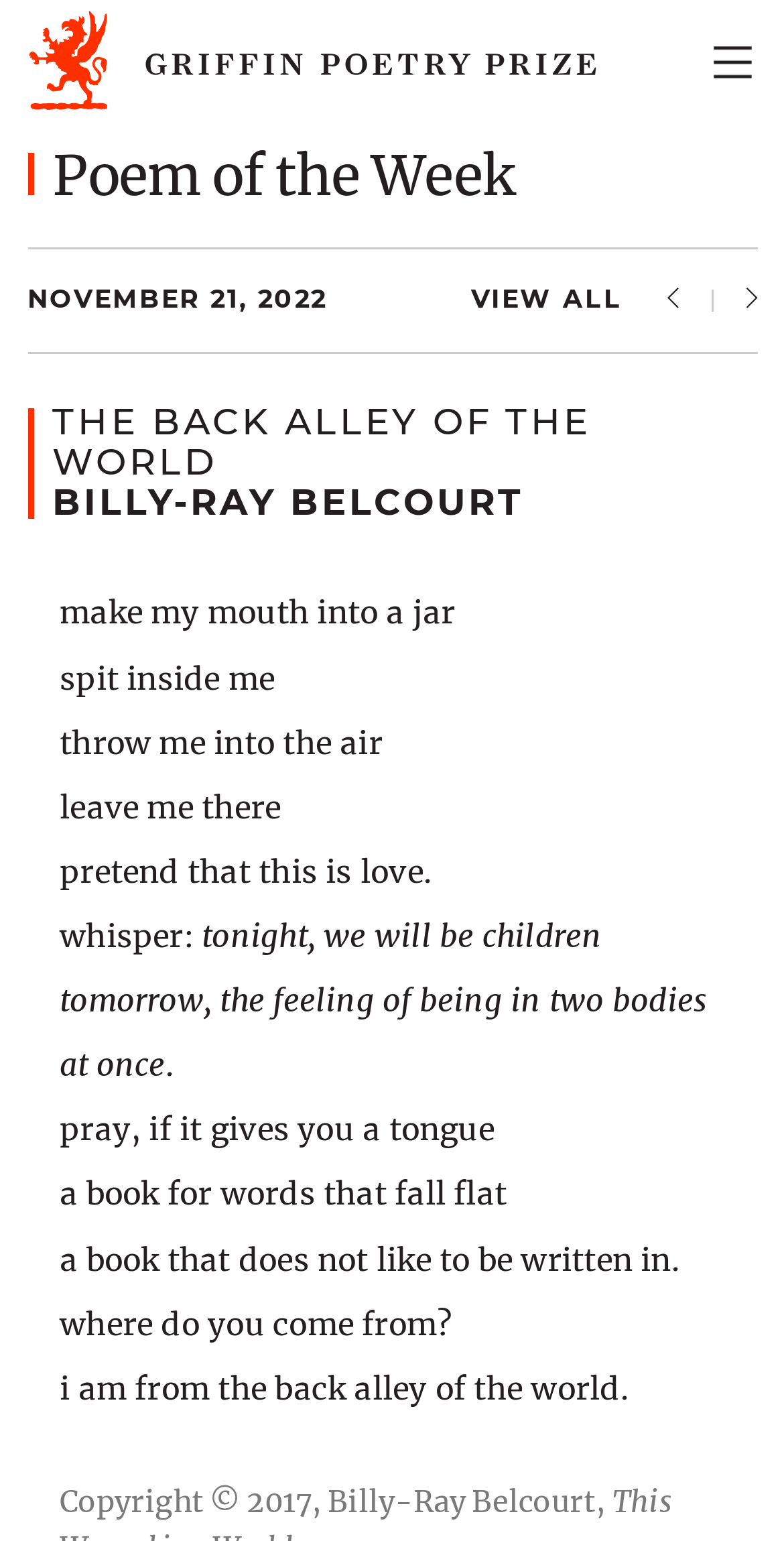Articulate a complete and detailed caption of the webpage elements.

The webpage appears to be a poetry website, specifically featuring a poem called "THE BACK ALLEY OF THE WORLD" by Billy-Ray Belcourt. At the top of the page, there is a navigation menu with links to "THE PRIZE", "POETRY", "NEWS & EVENTS", and "ABOUT". Below the navigation menu, there is a search bar with a button to toggle its visibility.

The main content of the page is the poem, which is divided into several stanzas. The poem's title, "THE BACK ALLEY OF THE WORLD", is displayed prominently at the top of the poem. The poem's text is arranged in a single column, with each stanza separated by a blank line. The text is quite dense, with no images or other media breaking up the poem.

To the right of the poem, there are three links: "Poem of the Week", "VIEW ALL", and another link with no text. Below these links, there is a date, "NOVEMBER 21, 2022". At the very bottom of the page, there is a copyright notice with the poet's name and the year 2017.

At the top-right corner of the page, there is a logo icon and a button to toggle the navigation menu. The logo icon is a small image, and the toggle button is a small icon with no text.